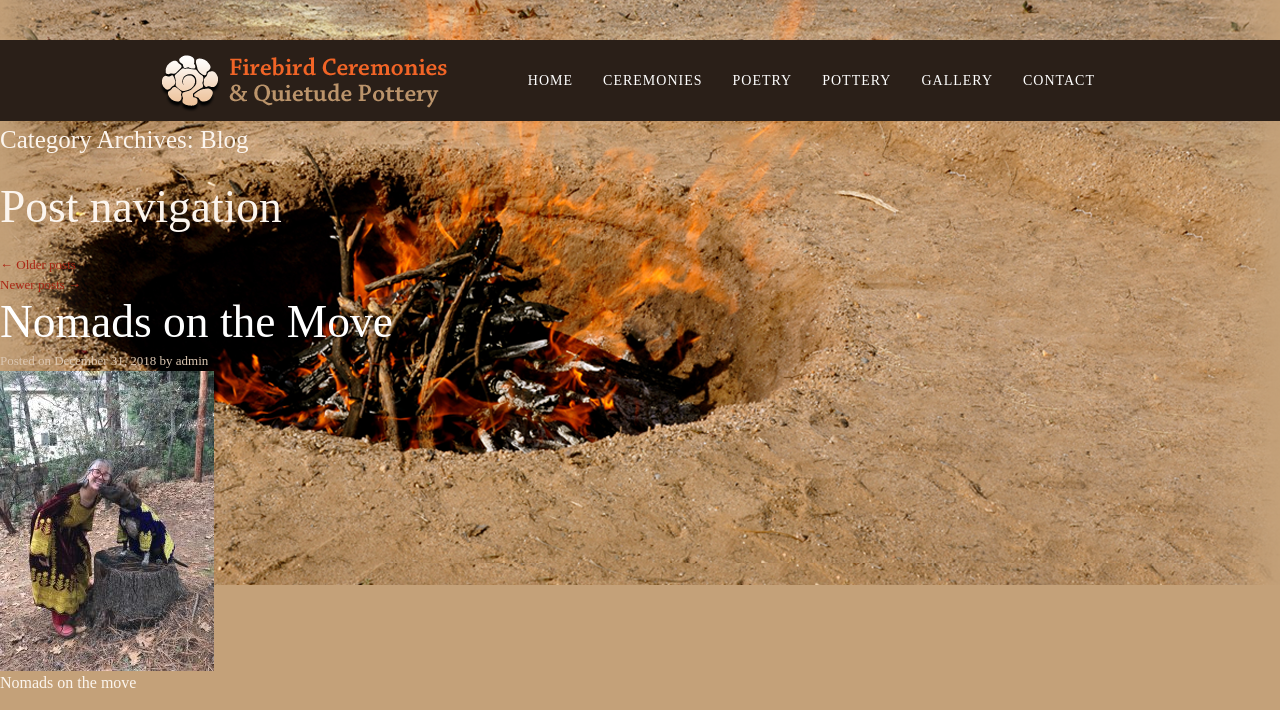Based on the image, provide a detailed response to the question:
What is the title of the current blog post?

The title of the current blog post can be found in the heading element that says 'Nomads on the Move'. This is also a link, indicating that it is the title of the post.